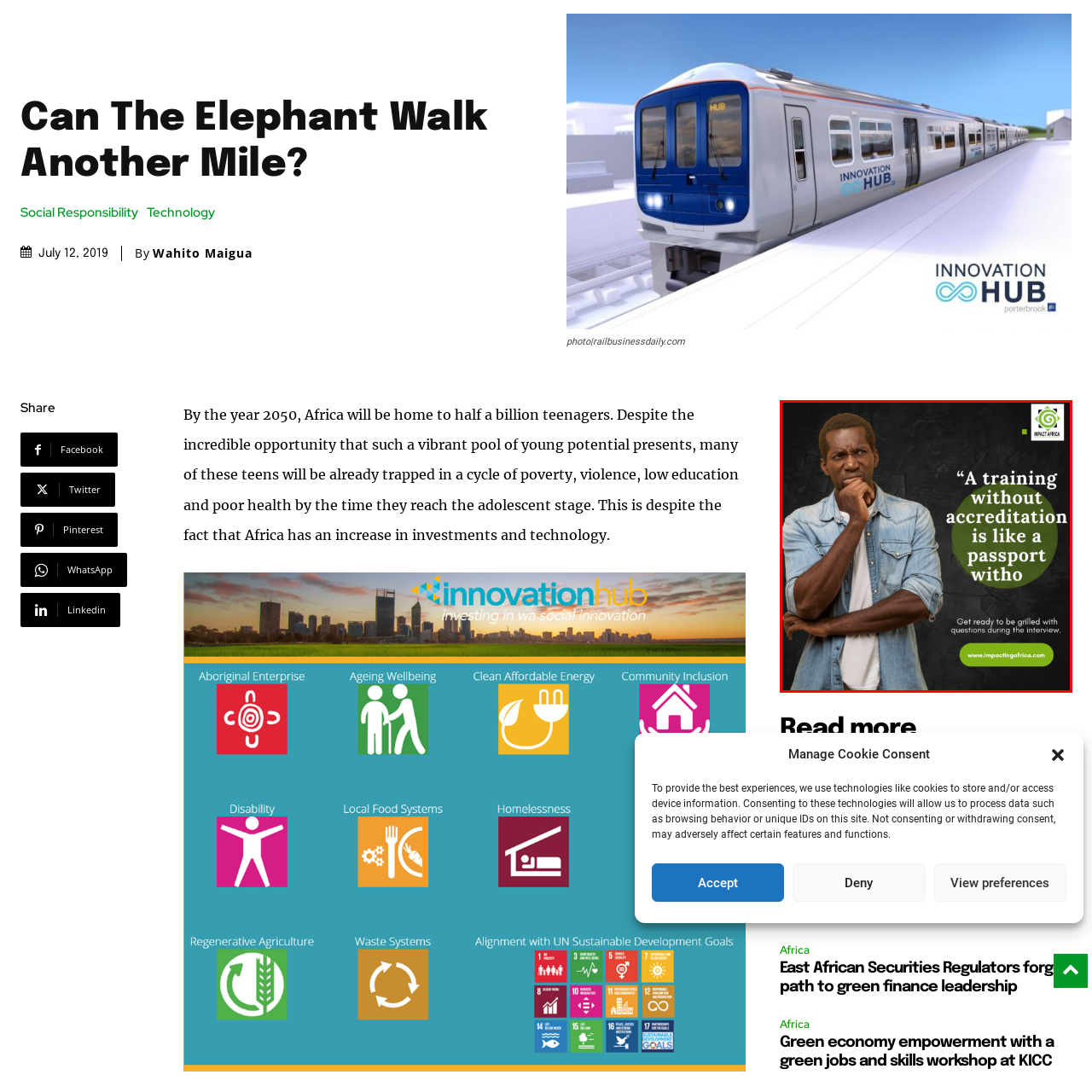What is the background of the image?
Observe the section of the image outlined in red and answer concisely with a single word or phrase.

Neutral